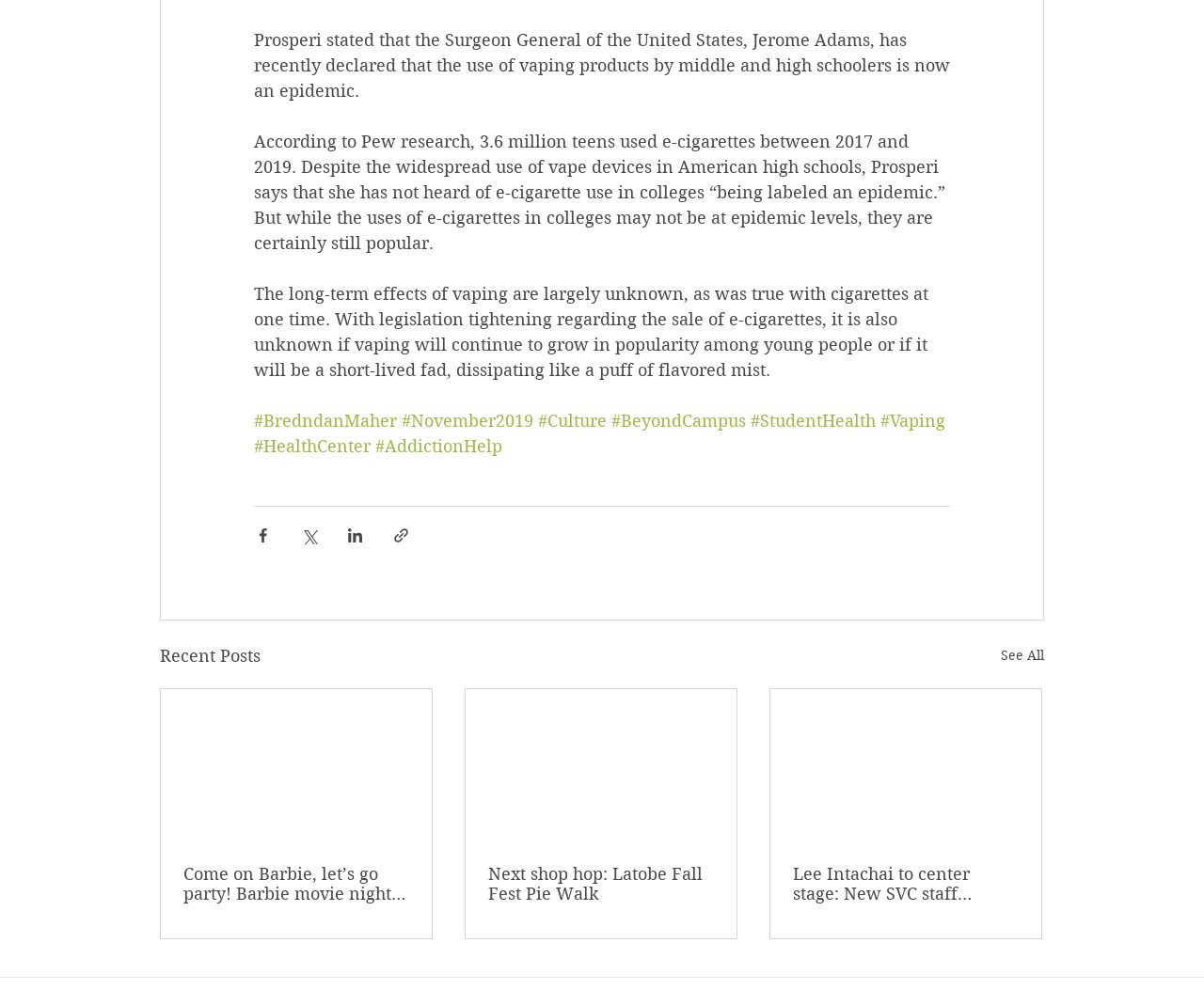How many social media sharing options are available?
Based on the image, answer the question with a single word or brief phrase.

4